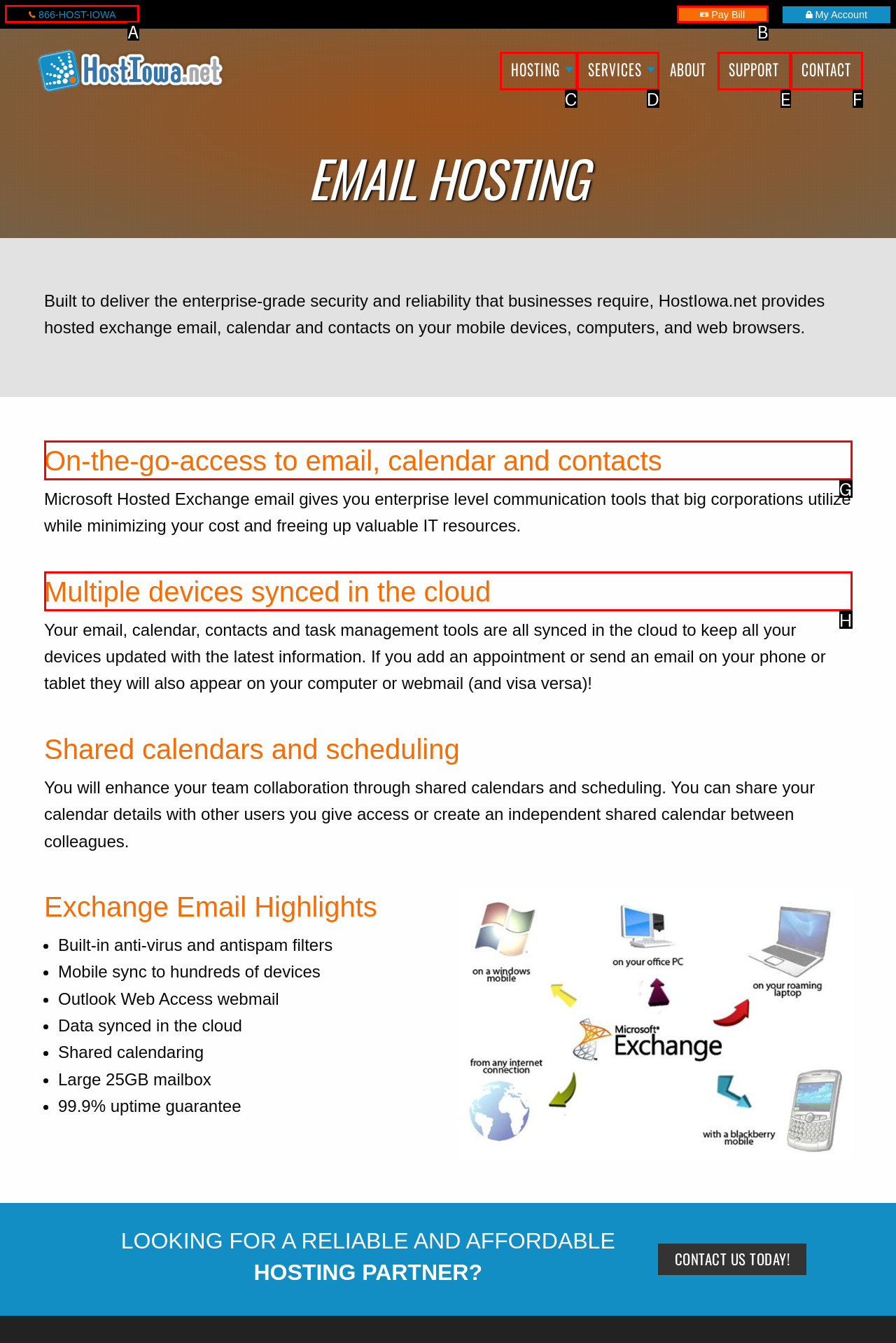What is the letter of the UI element you should click to Click on '866-HOST-IOWA'? Provide the letter directly.

A